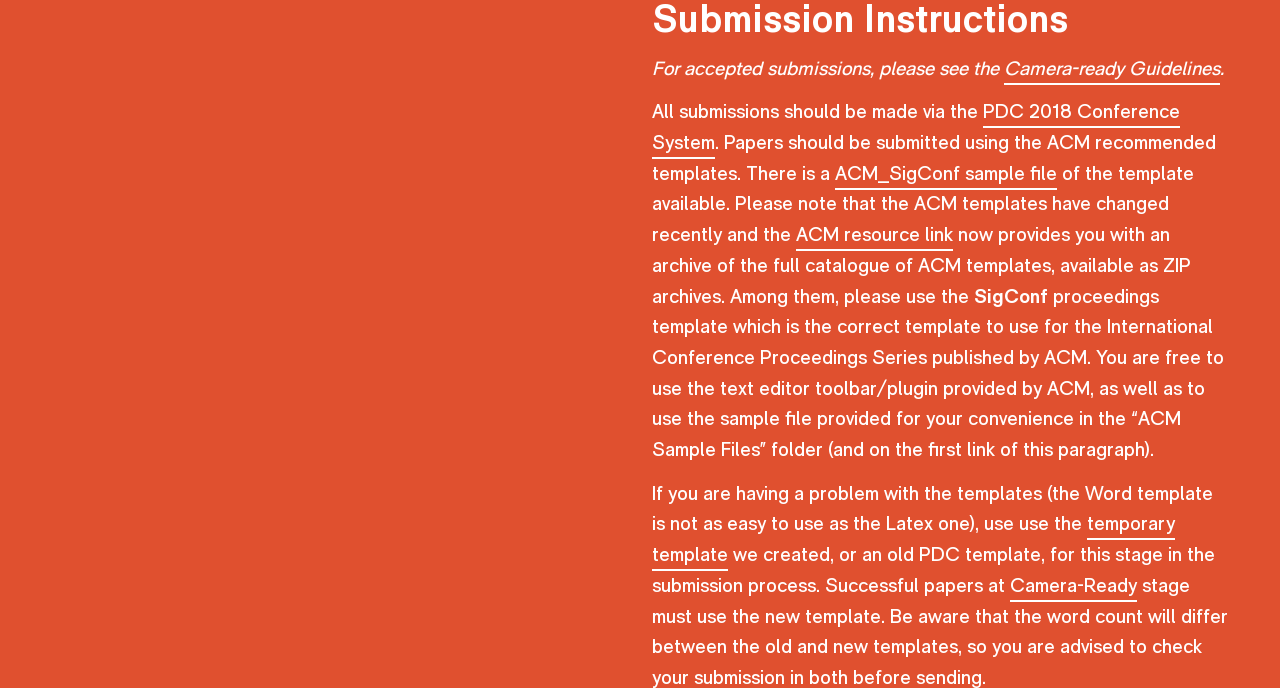Find the bounding box of the web element that fits this description: "ACM_SigConf sample file".

[0.652, 0.235, 0.826, 0.276]